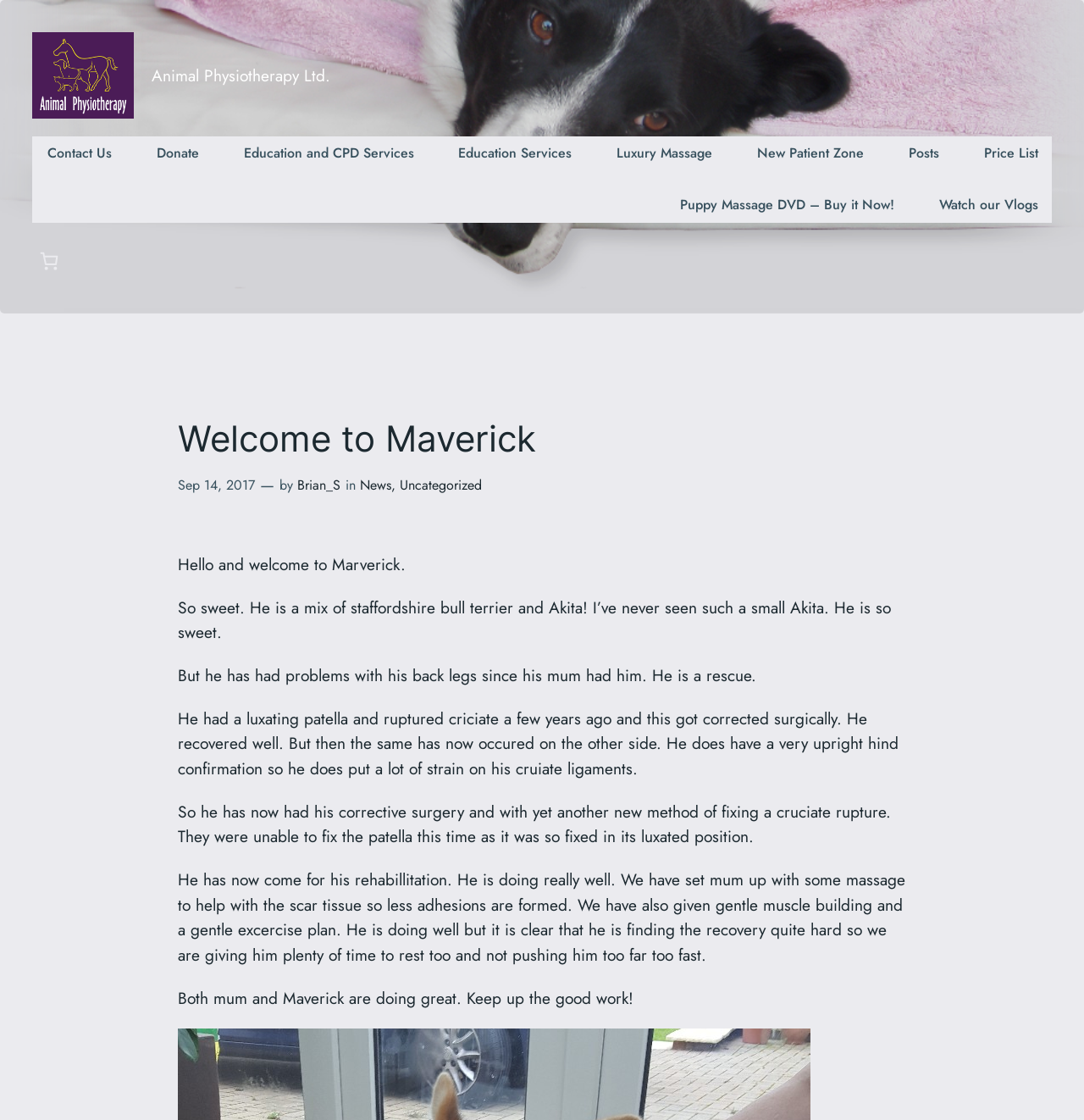Please find the bounding box for the UI component described as follows: "Education and CPD Services".

[0.289, 0.122, 0.476, 0.153]